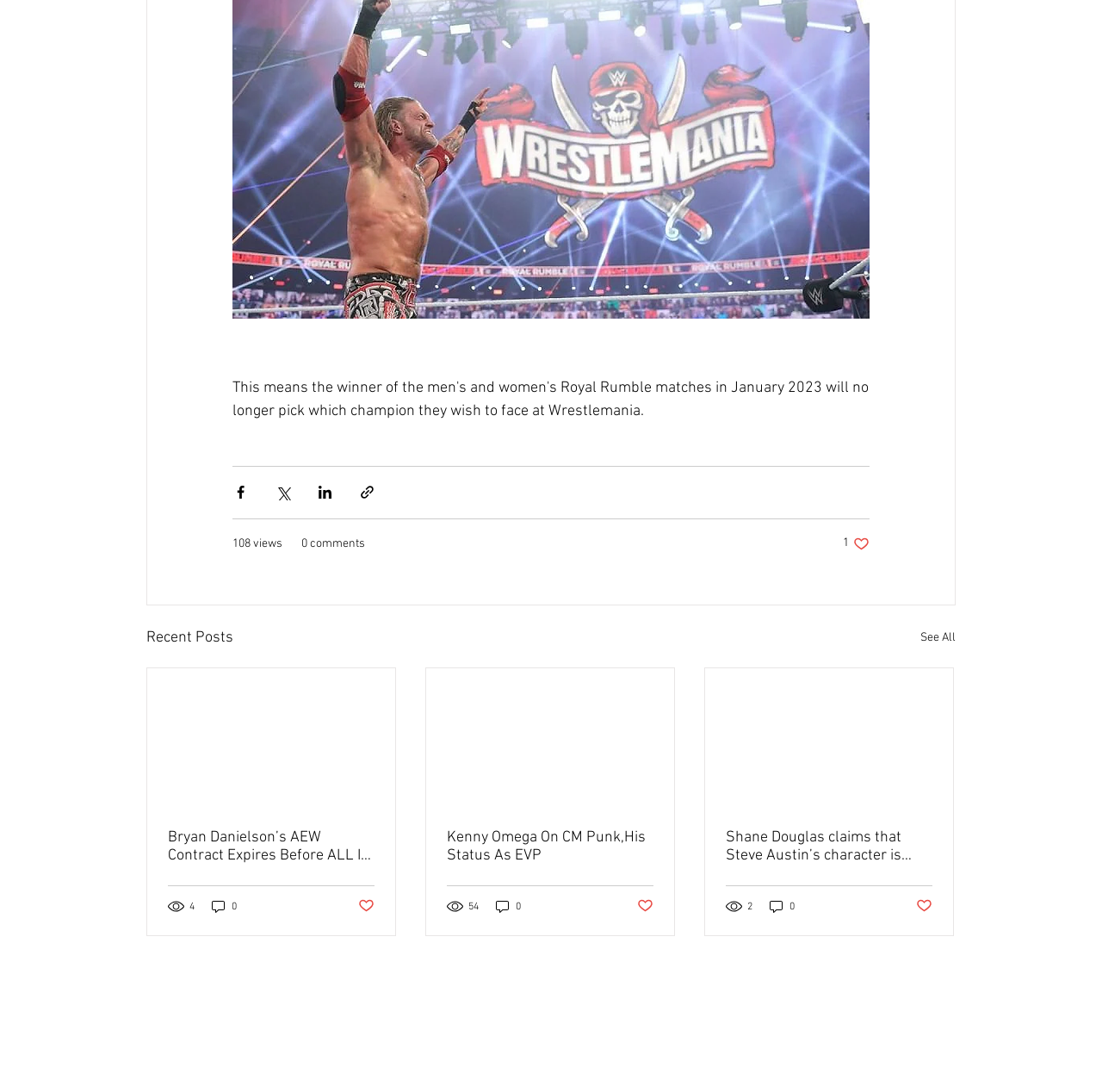Please identify the bounding box coordinates of the clickable area that will allow you to execute the instruction: "View all recent posts".

[0.835, 0.572, 0.867, 0.595]